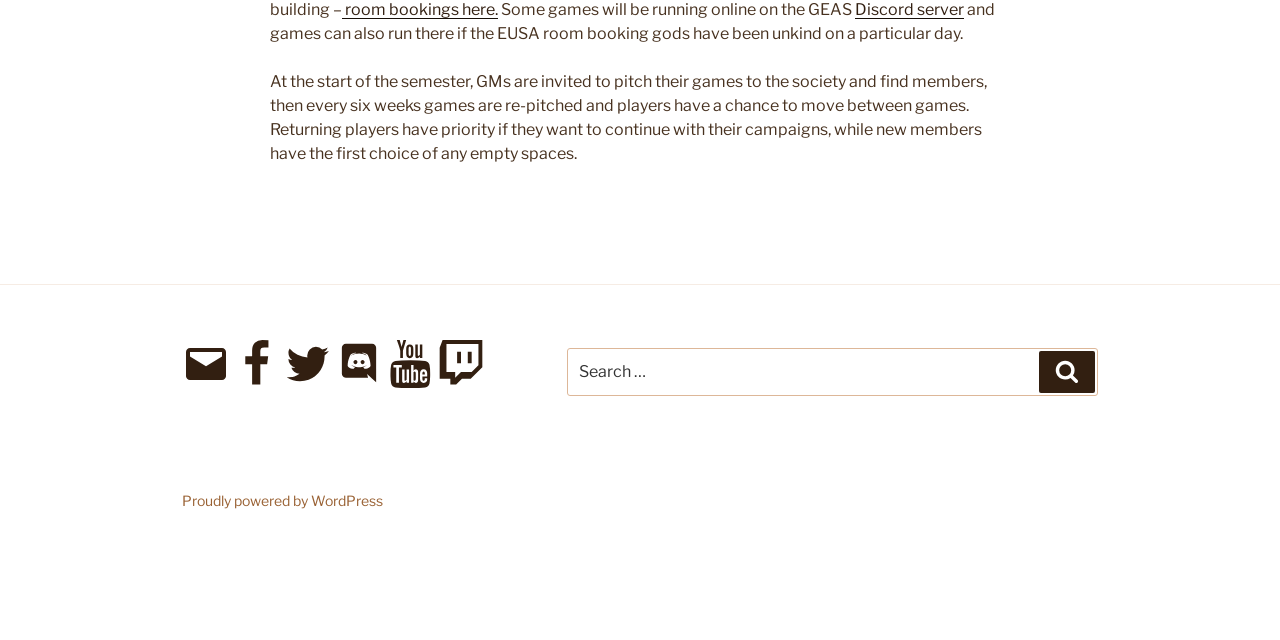Extract the bounding box coordinates of the UI element described: "Twitch". Provide the coordinates in the format [left, top, right, bottom] with values ranging from 0 to 1.

[0.341, 0.533, 0.379, 0.608]